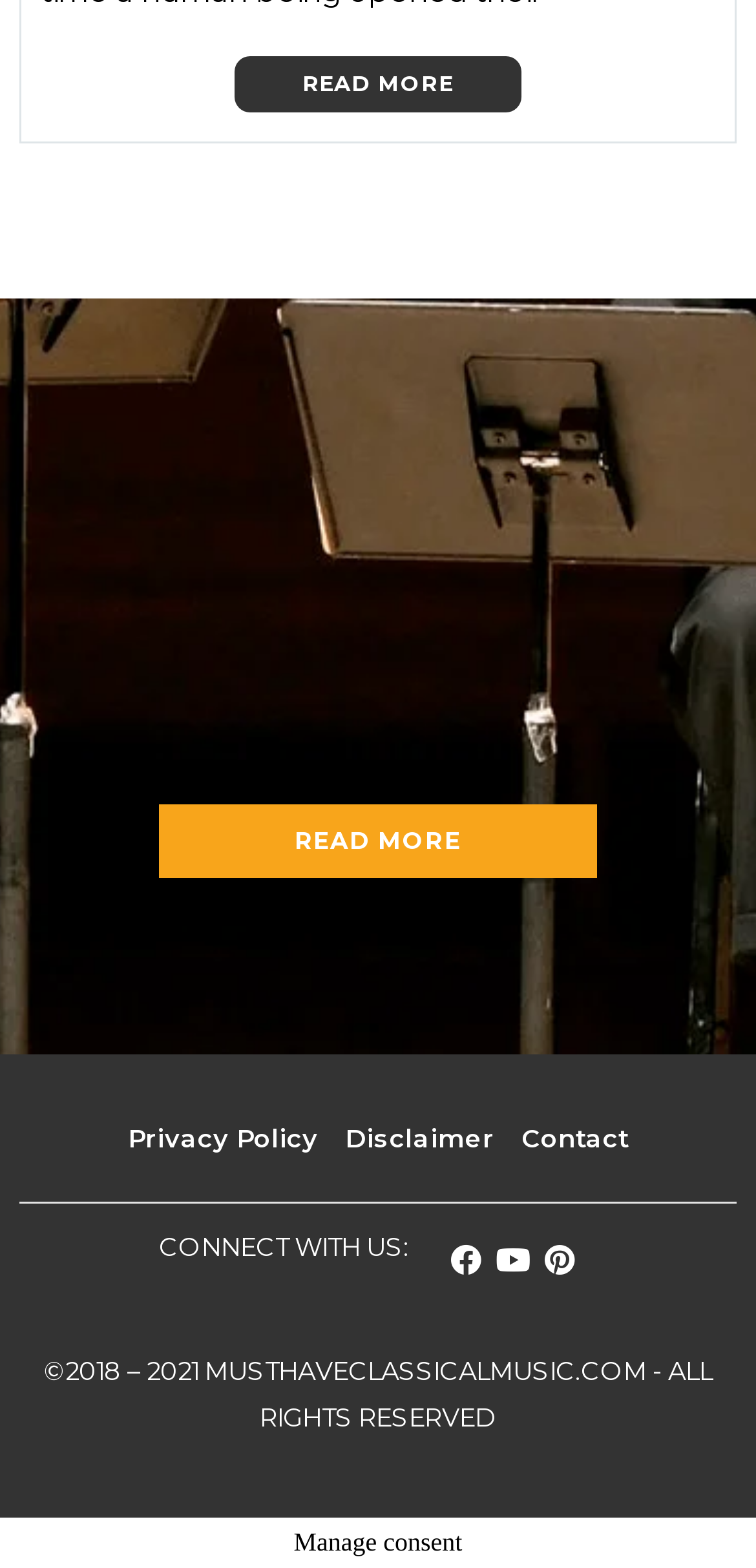Please identify the bounding box coordinates for the region that you need to click to follow this instruction: "Click on READ MORE".

[0.31, 0.035, 0.69, 0.071]